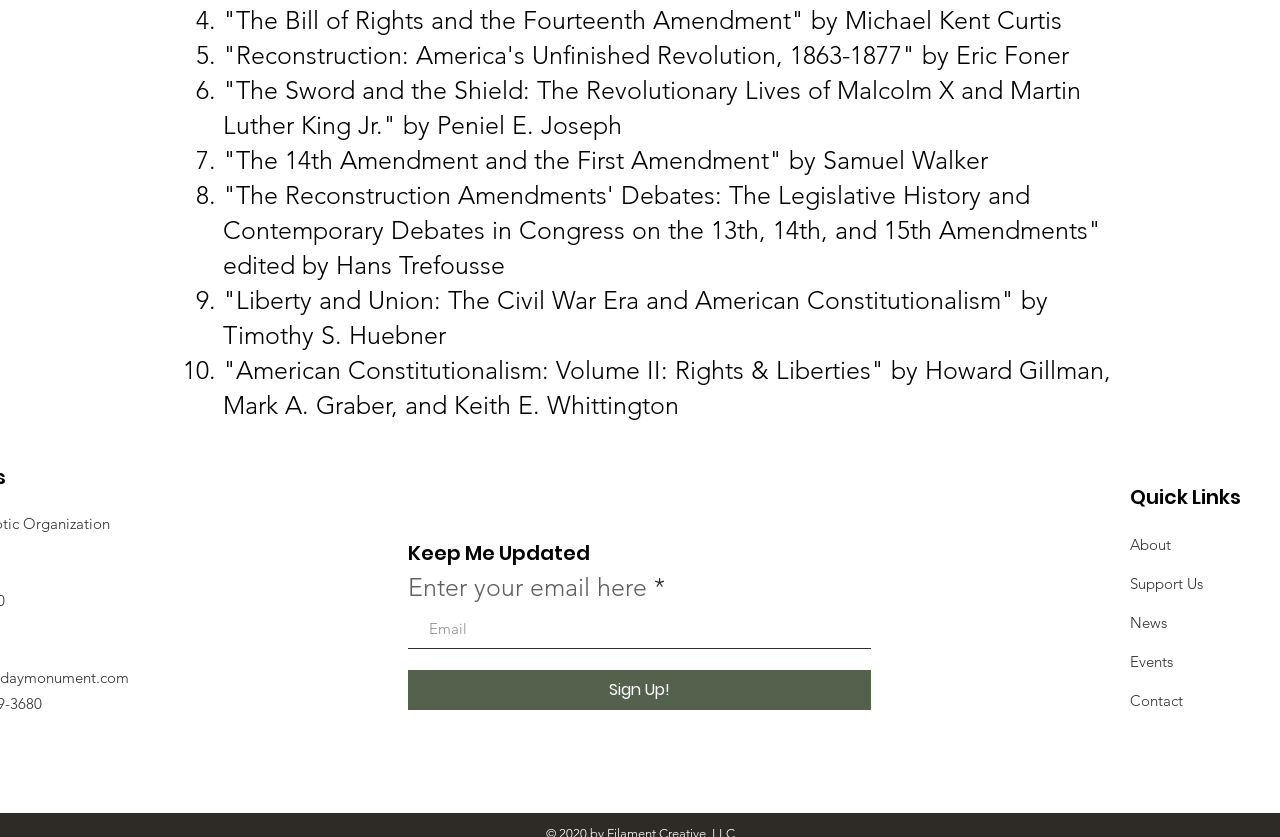What is the title of the first book?
Please look at the screenshot and answer in one word or a short phrase.

The Bill of Rights and the Fourteenth Amendment